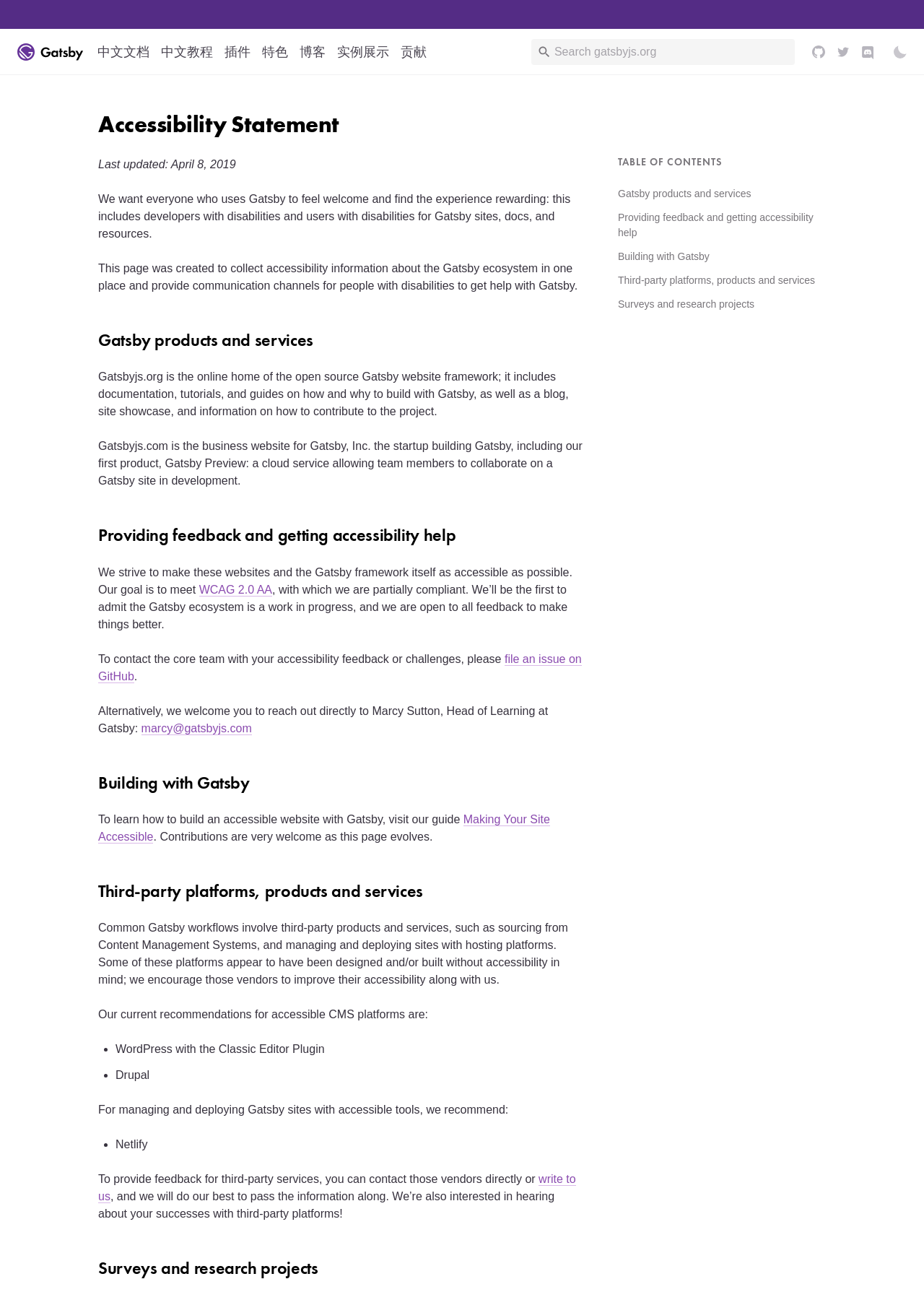Locate the bounding box coordinates of the clickable region to complete the following instruction: "Activate dark mode."

[0.962, 0.032, 0.986, 0.049]